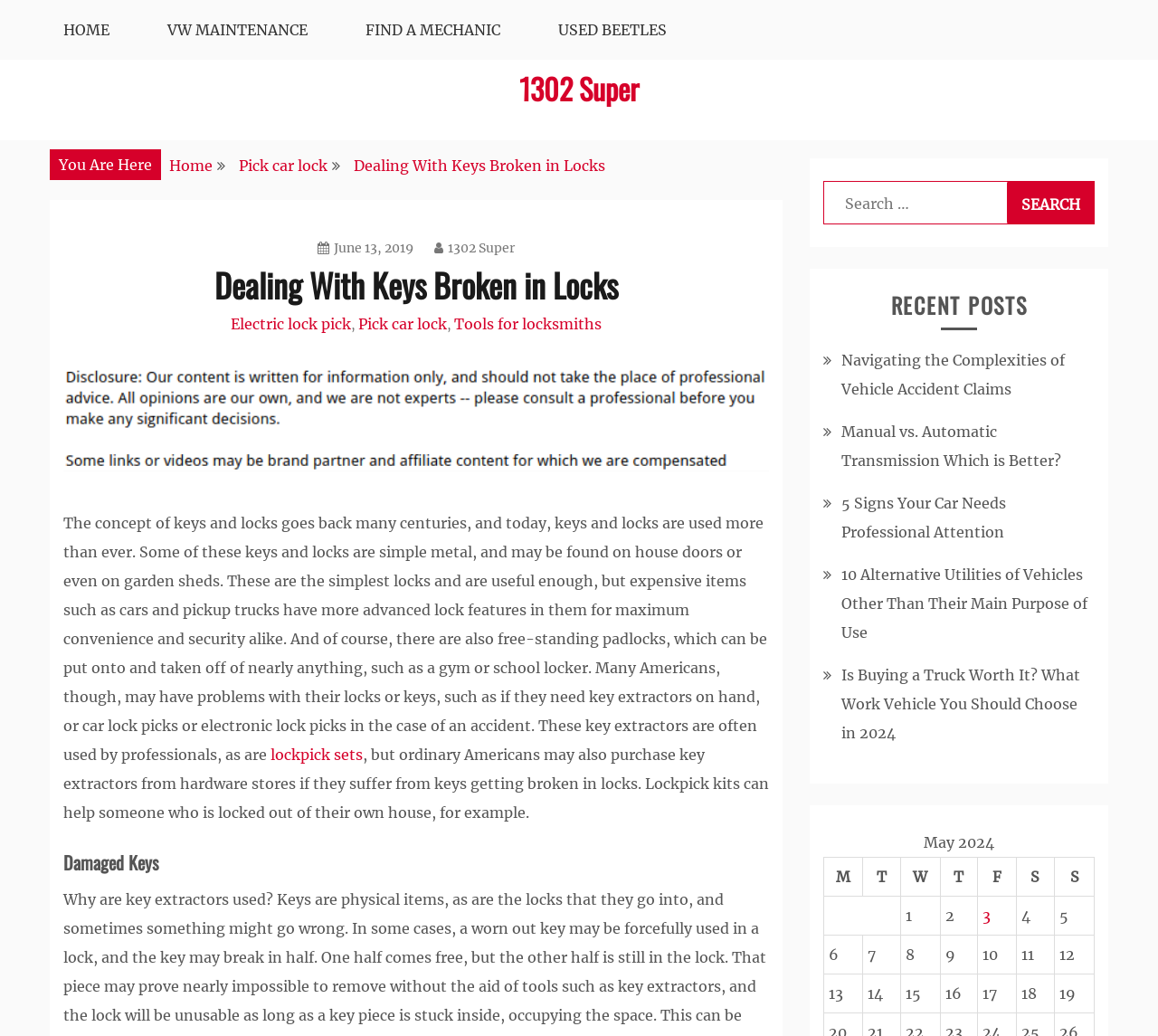What is the purpose of the search box?
Based on the visual information, provide a detailed and comprehensive answer.

The search box is provided on the webpage to allow users to search for specific content or keywords, and it is accompanied by a 'Search' button to initiate the search.